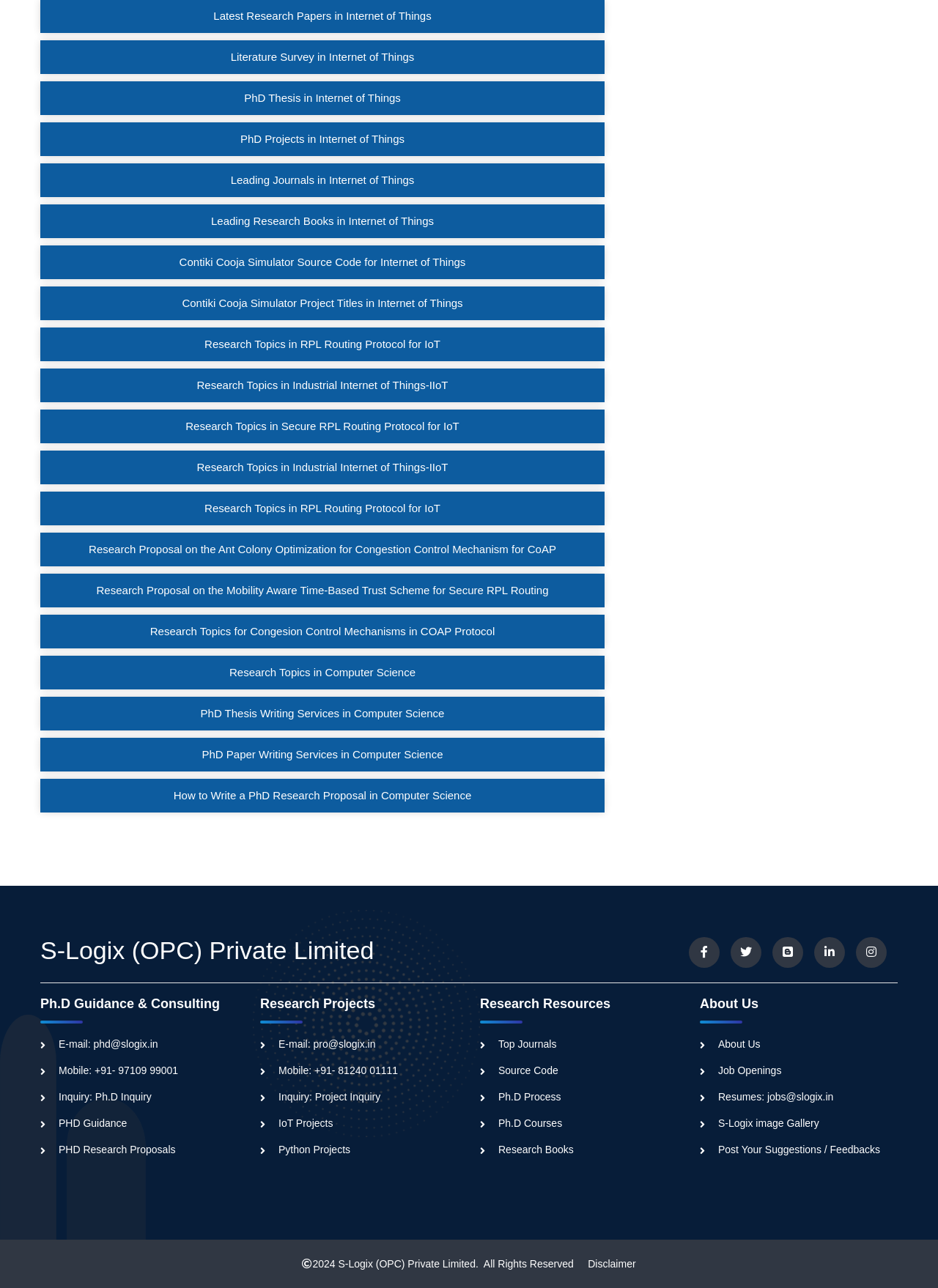What is the company name mentioned on the webpage?
Using the image as a reference, answer with just one word or a short phrase.

S-Logix